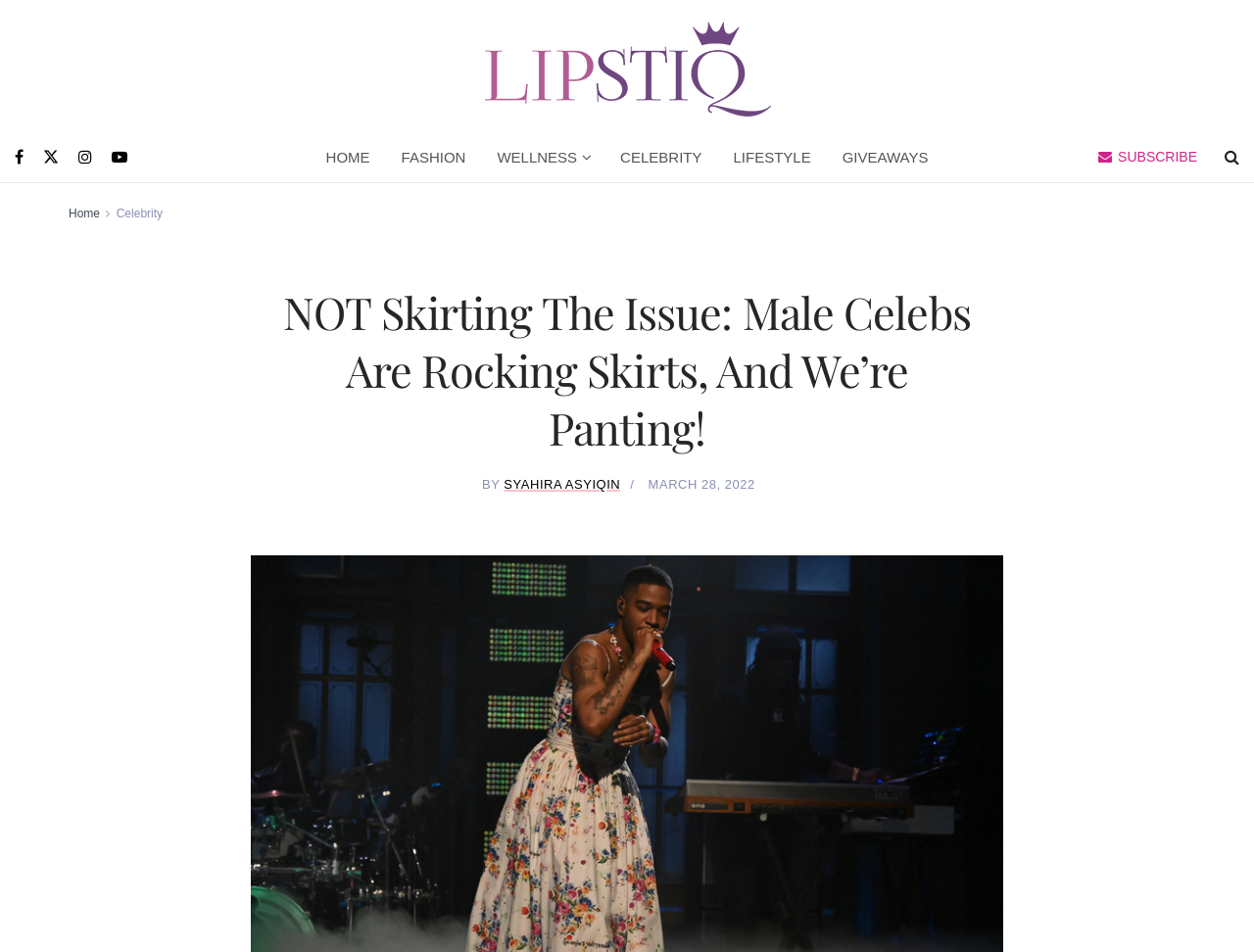Find the bounding box coordinates for the element that must be clicked to complete the instruction: "read article by SYAHIRA ASYIQIN". The coordinates should be four float numbers between 0 and 1, indicated as [left, top, right, bottom].

[0.402, 0.501, 0.495, 0.517]